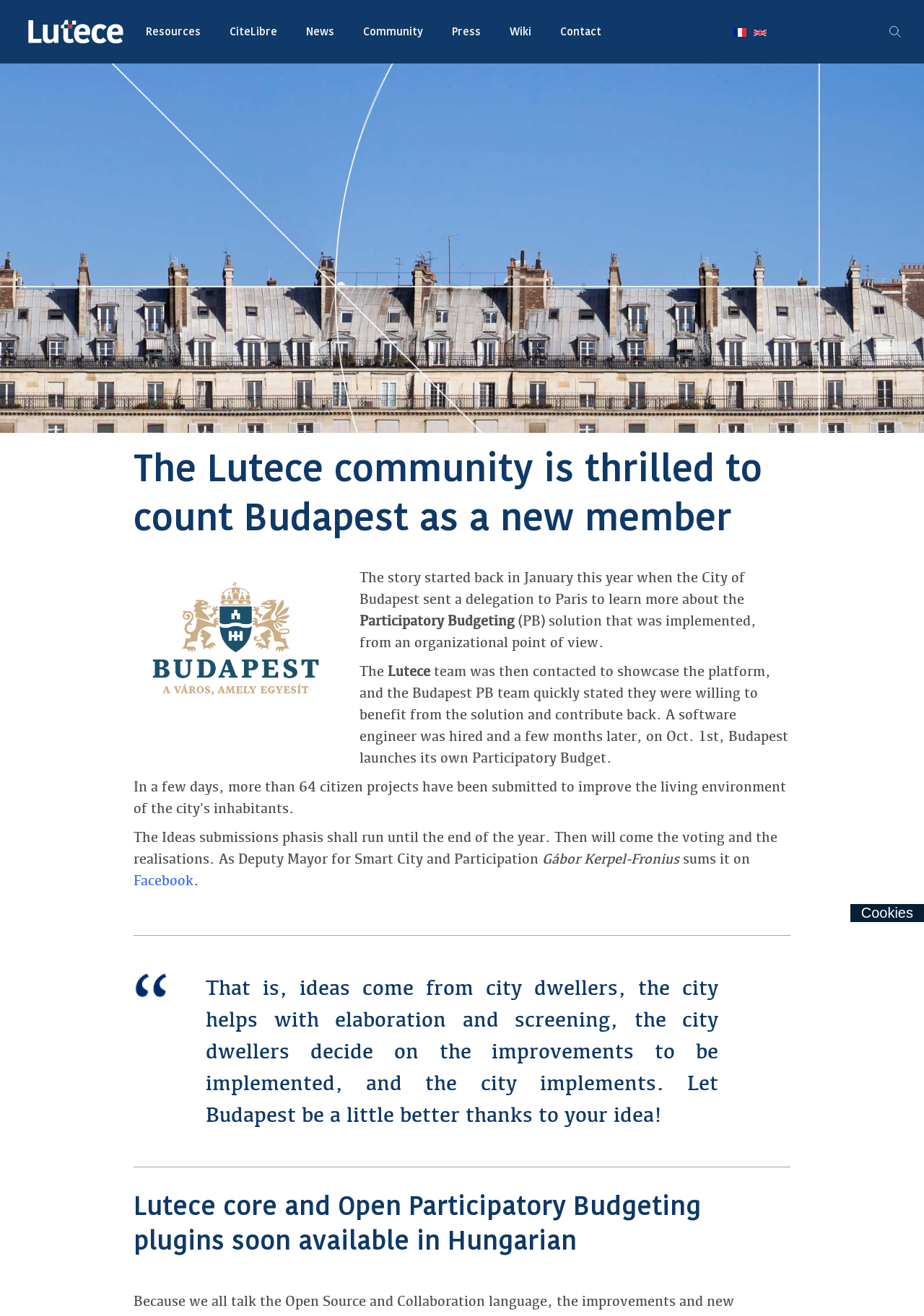Answer with a single word or phrase: 
What is the name of the community mentioned in the webpage?

Lutece